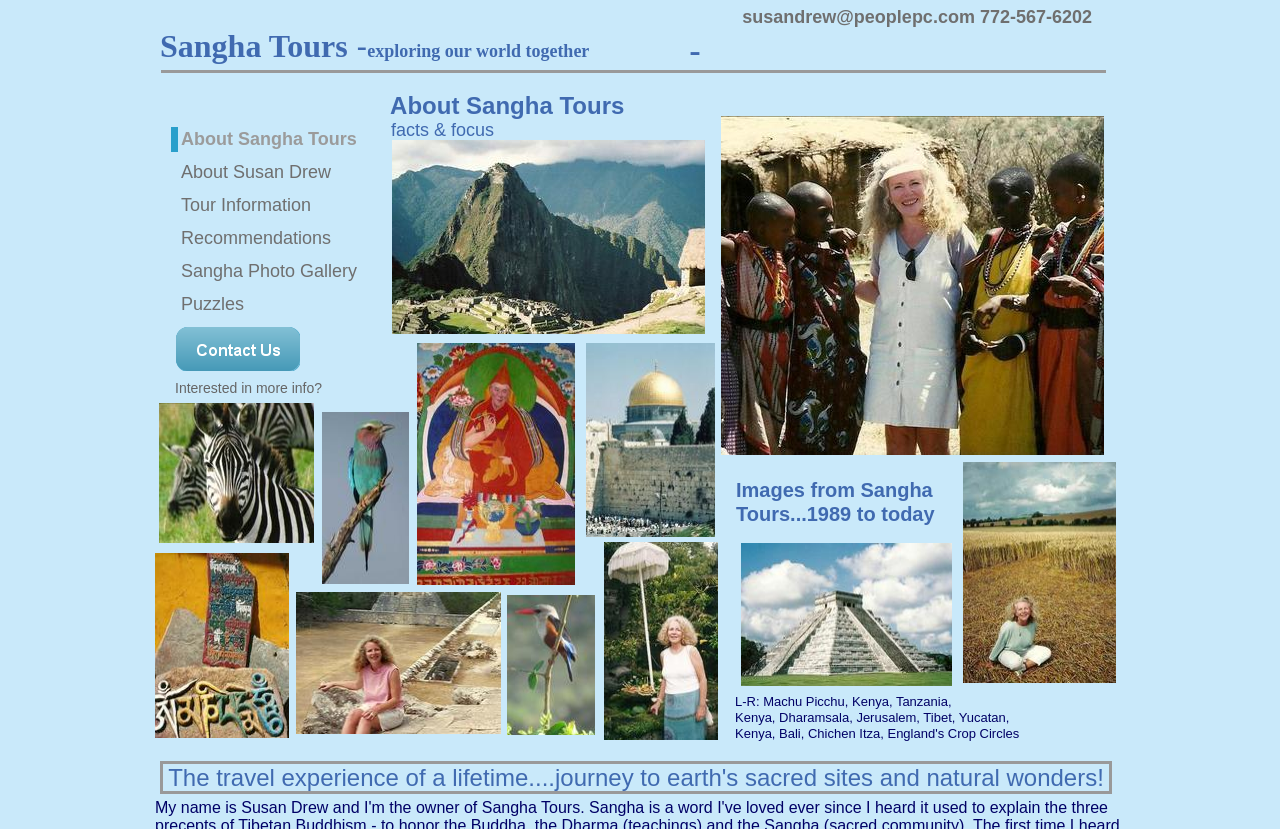Find the UI element described as: "About Sangha Tours" and predict its bounding box coordinates. Ensure the coordinates are four float numbers between 0 and 1, [left, top, right, bottom].

[0.134, 0.148, 0.305, 0.188]